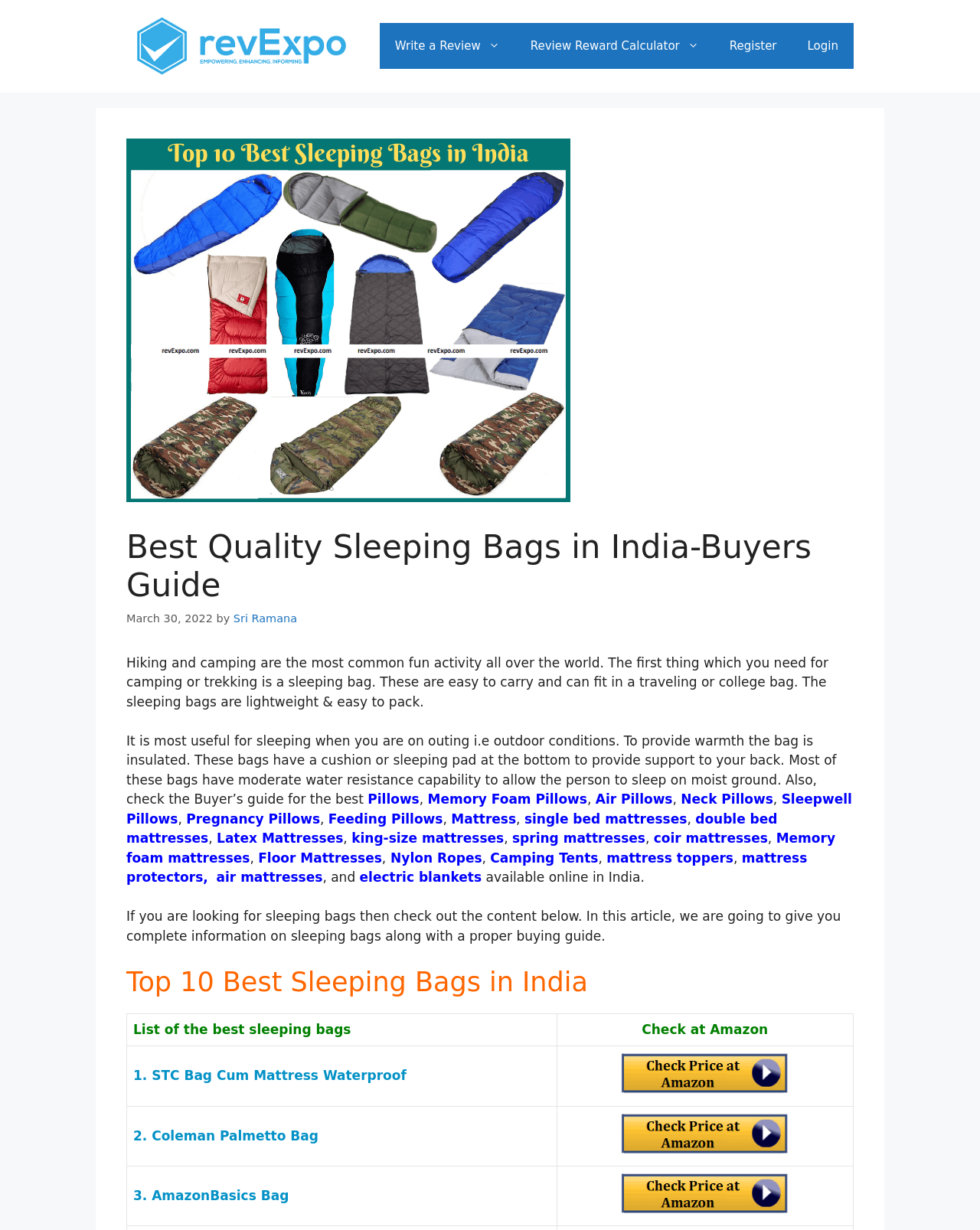Answer the following inquiry with a single word or phrase:
Is the website only about sleeping bags?

No